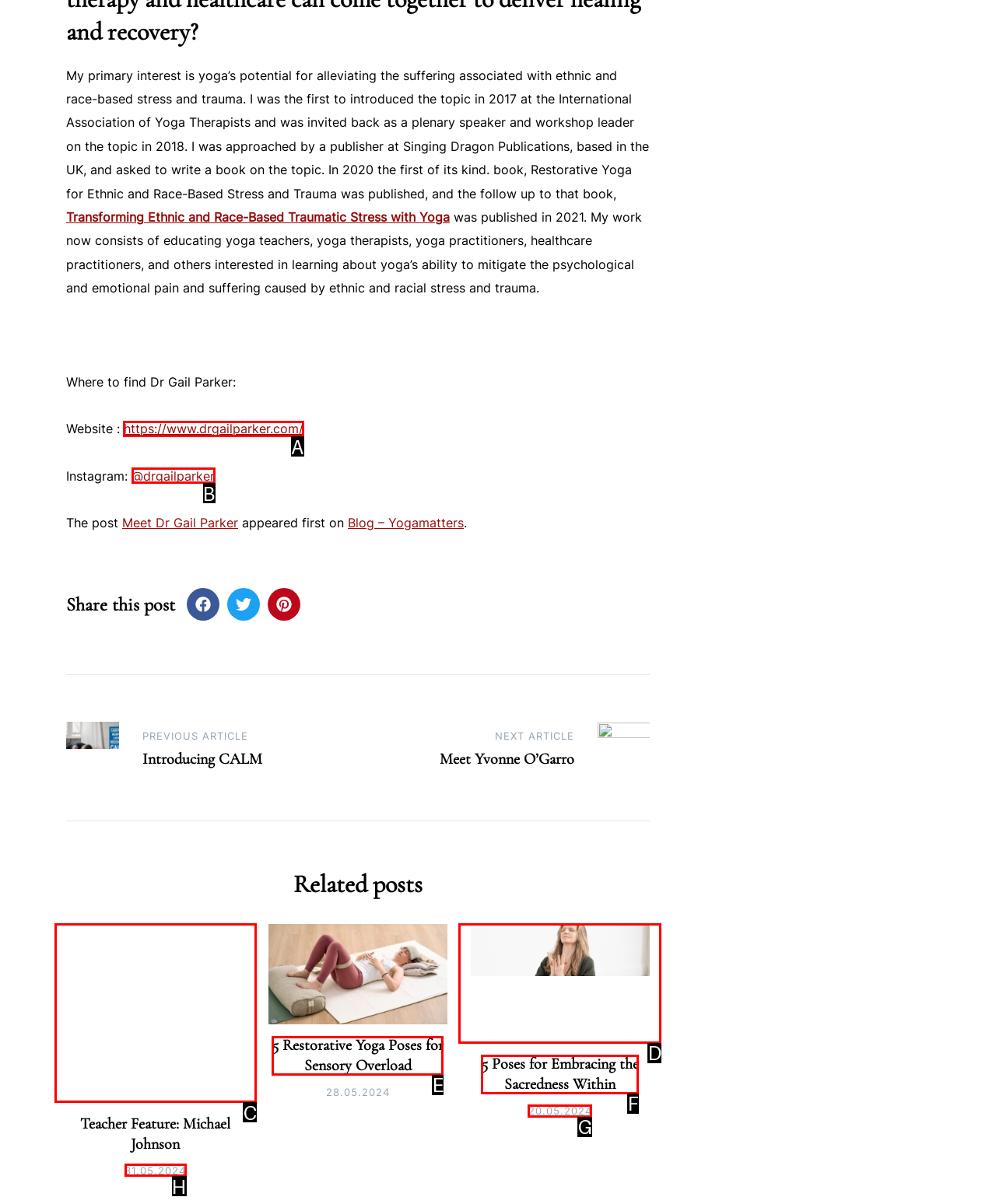Determine which HTML element I should select to execute the task: Click the link to learn more about Dr. Gail Parker's book
Reply with the corresponding option's letter from the given choices directly.

A